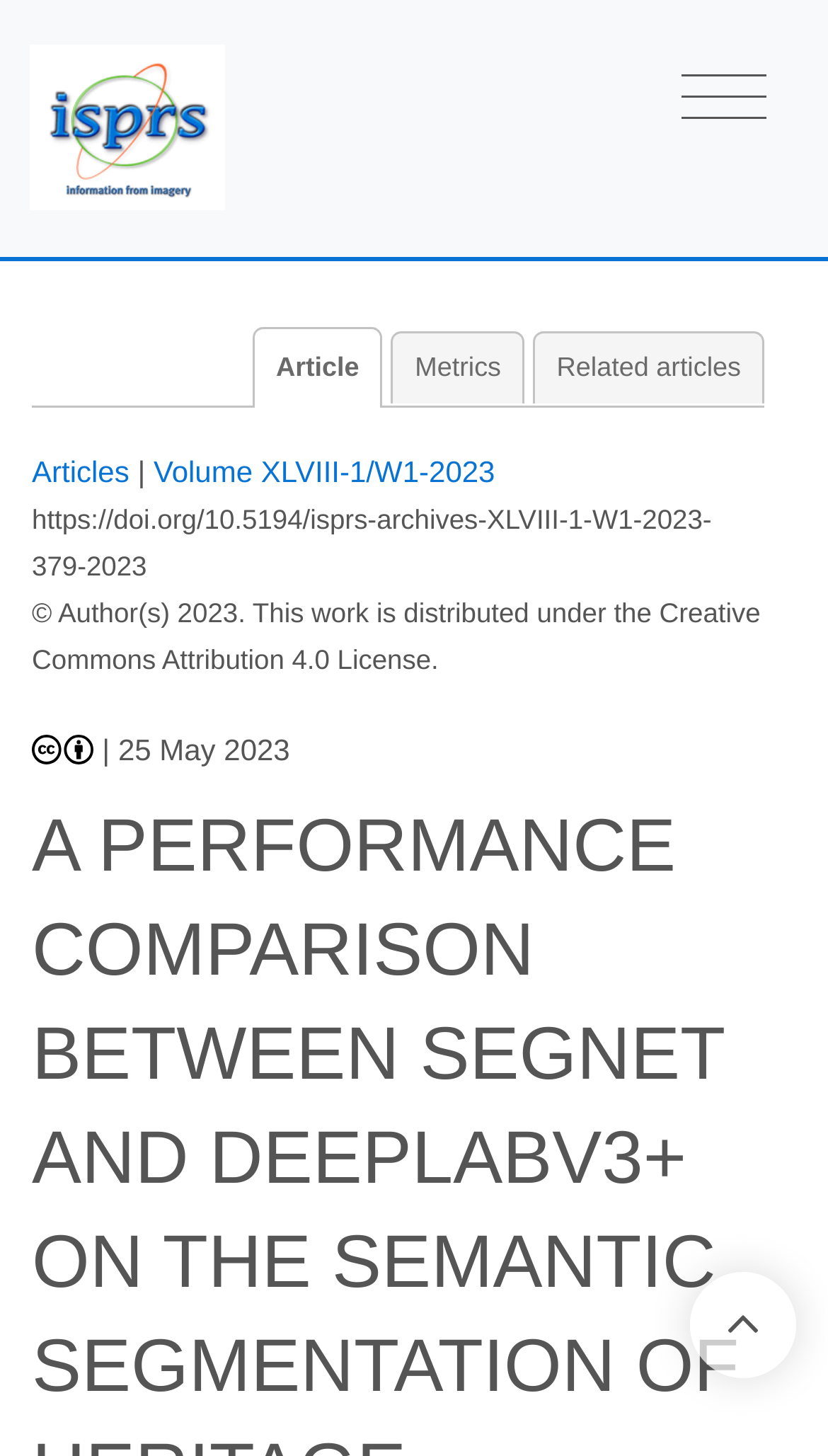Please locate the bounding box coordinates of the region I need to click to follow this instruction: "View article".

[0.305, 0.224, 0.462, 0.28]